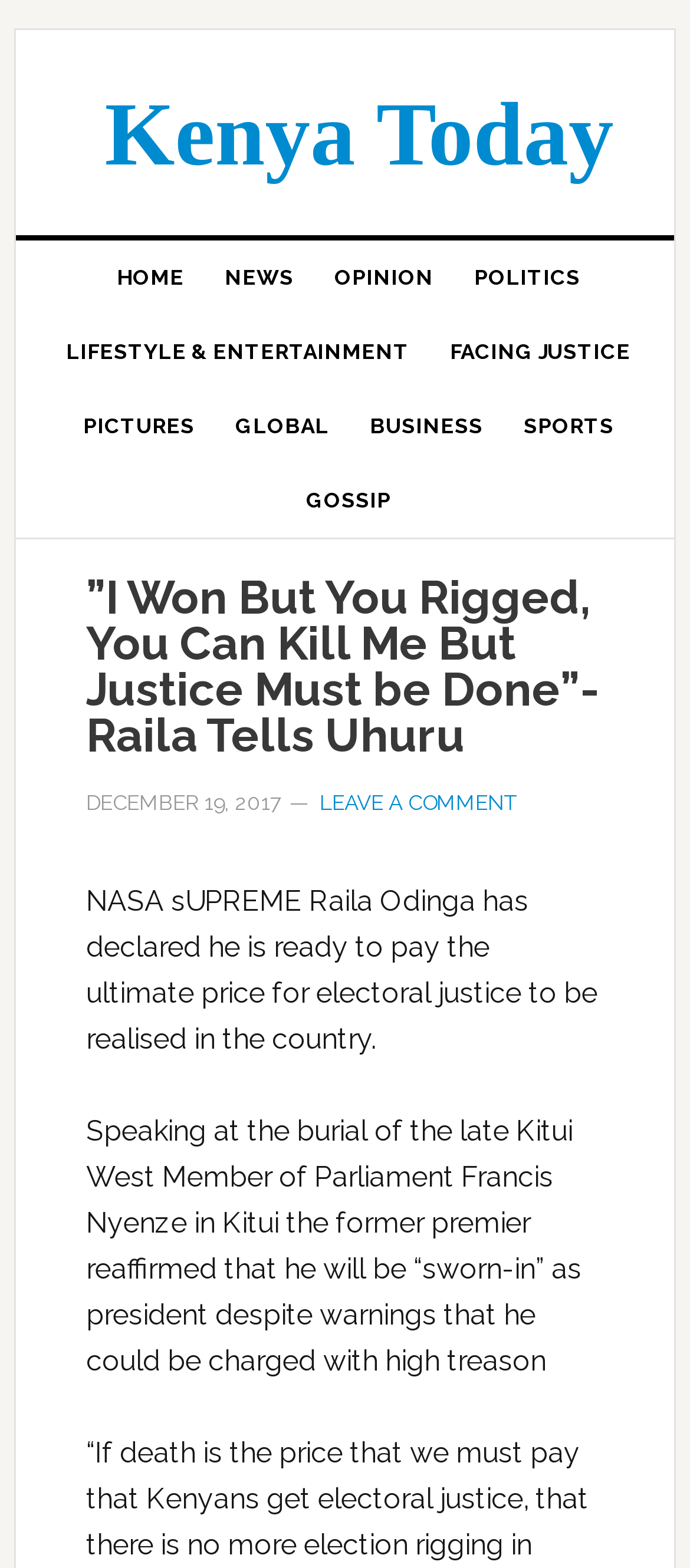What is the name of the website?
Based on the screenshot, provide a one-word or short-phrase response.

Kenya Today